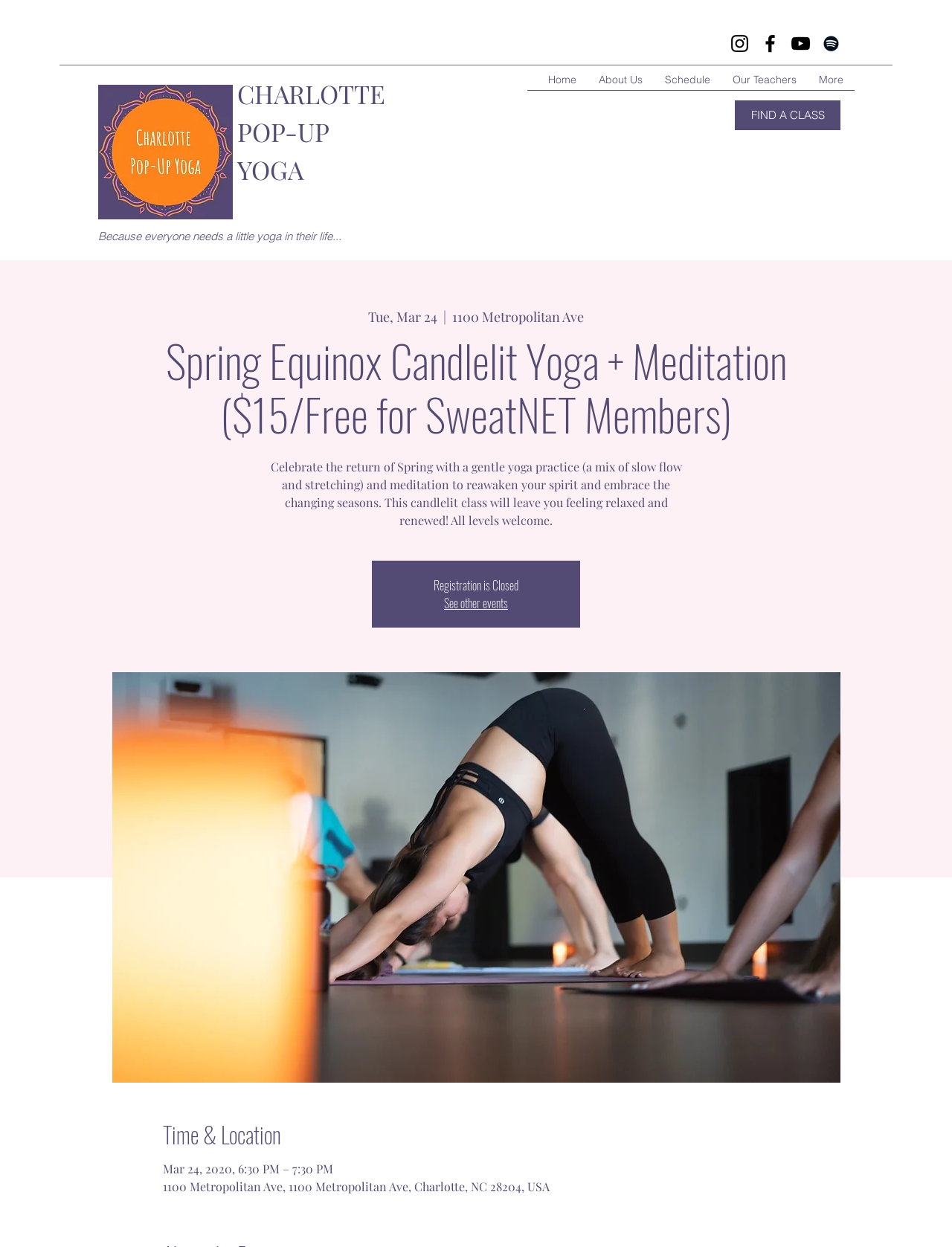Please study the image and answer the question comprehensively:
What is the price of the yoga event?

I found the answer by looking at the heading element with the text 'Spring Equinox Candlelit Yoga + Meditation ($15/Free for SweatNET Members)' which is located at the top of the event information section. The price is mentioned in the parentheses.